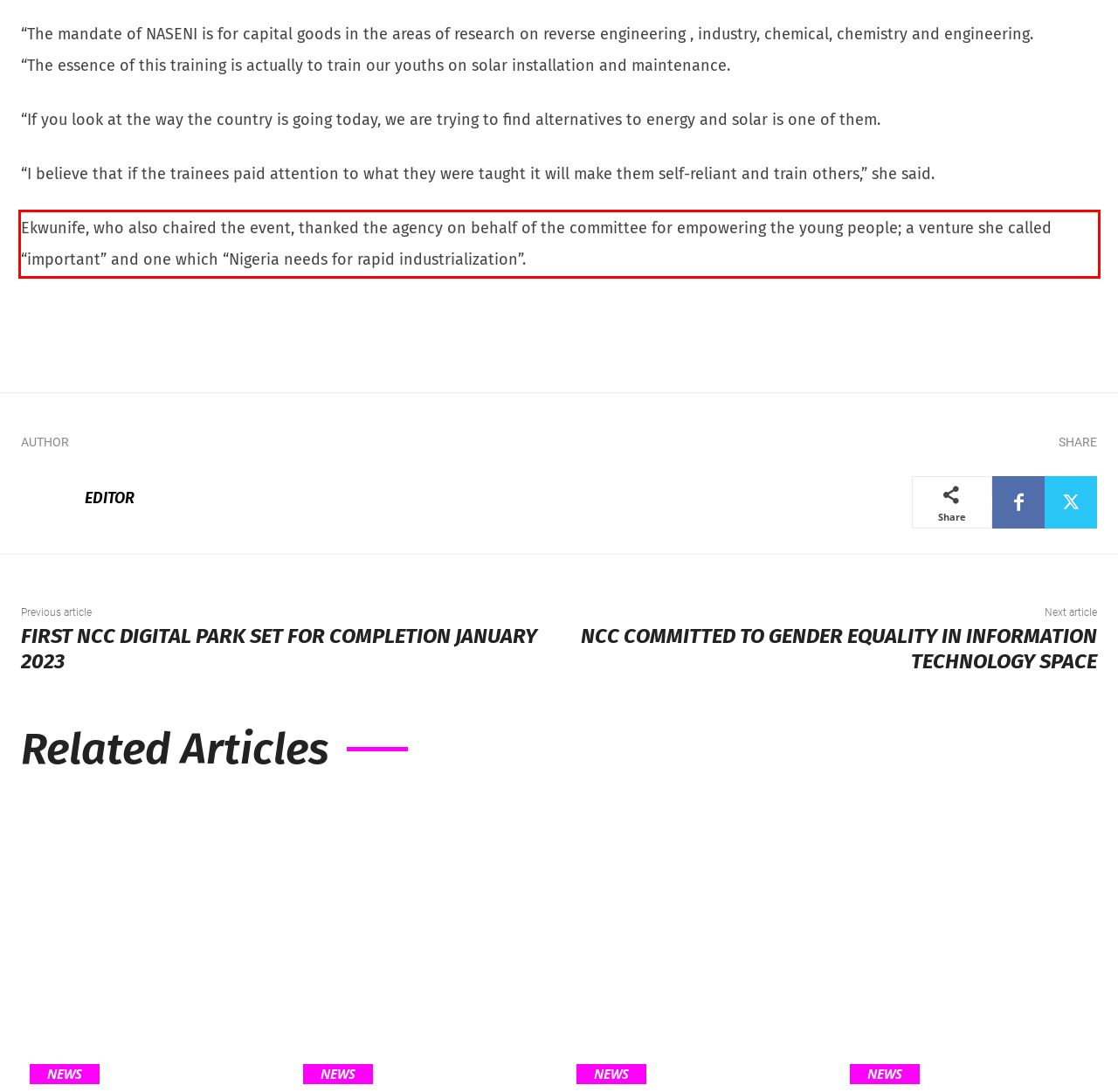Within the provided webpage screenshot, find the red rectangle bounding box and perform OCR to obtain the text content.

Ekwunife, who also chaired the event, thanked the agency on behalf of the committee for empowering the young people; a venture she called “important” and one which “Nigeria needs for rapid industrialization”.